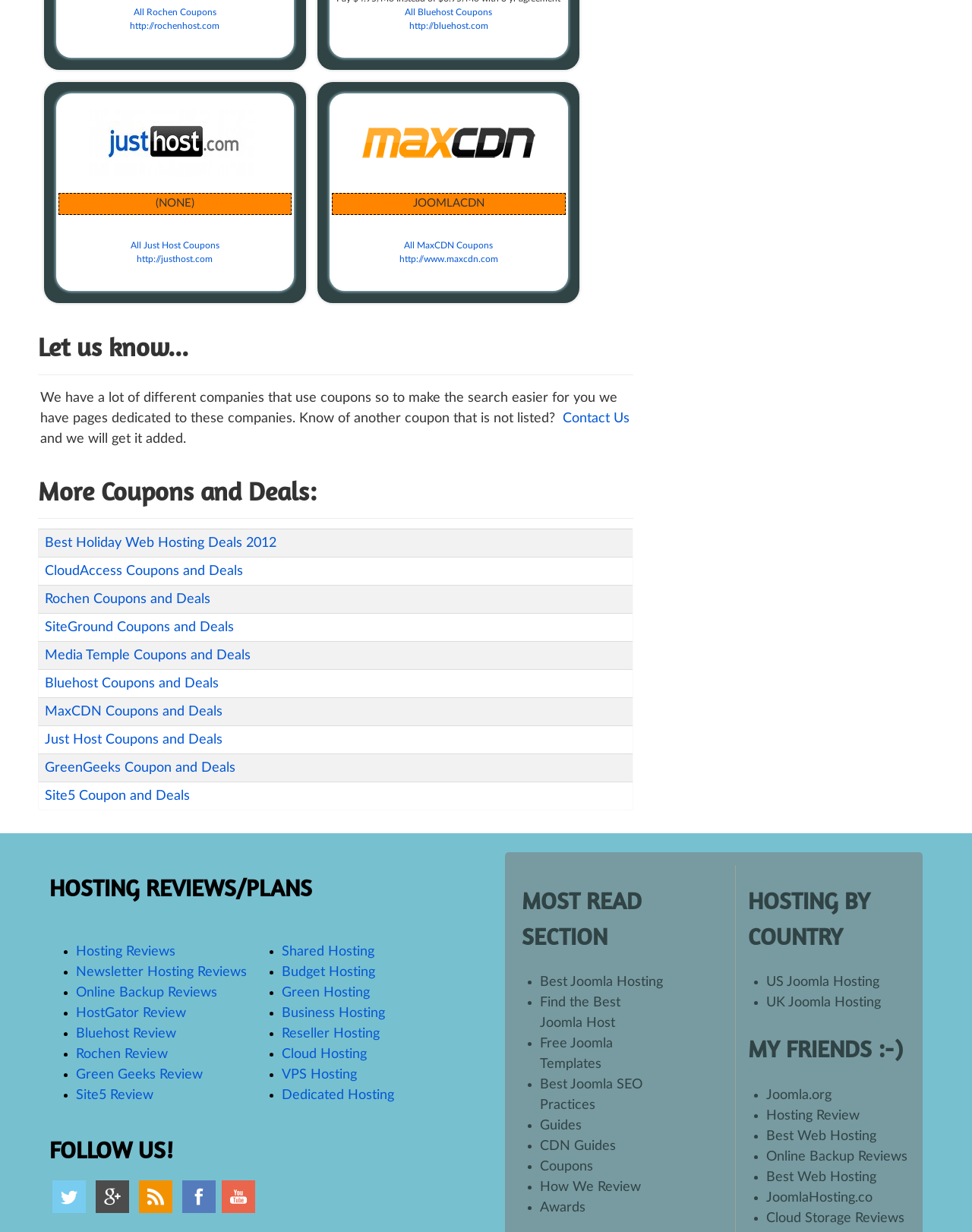What is the purpose of this webpage? Analyze the screenshot and reply with just one word or a short phrase.

Coupon and deal collection